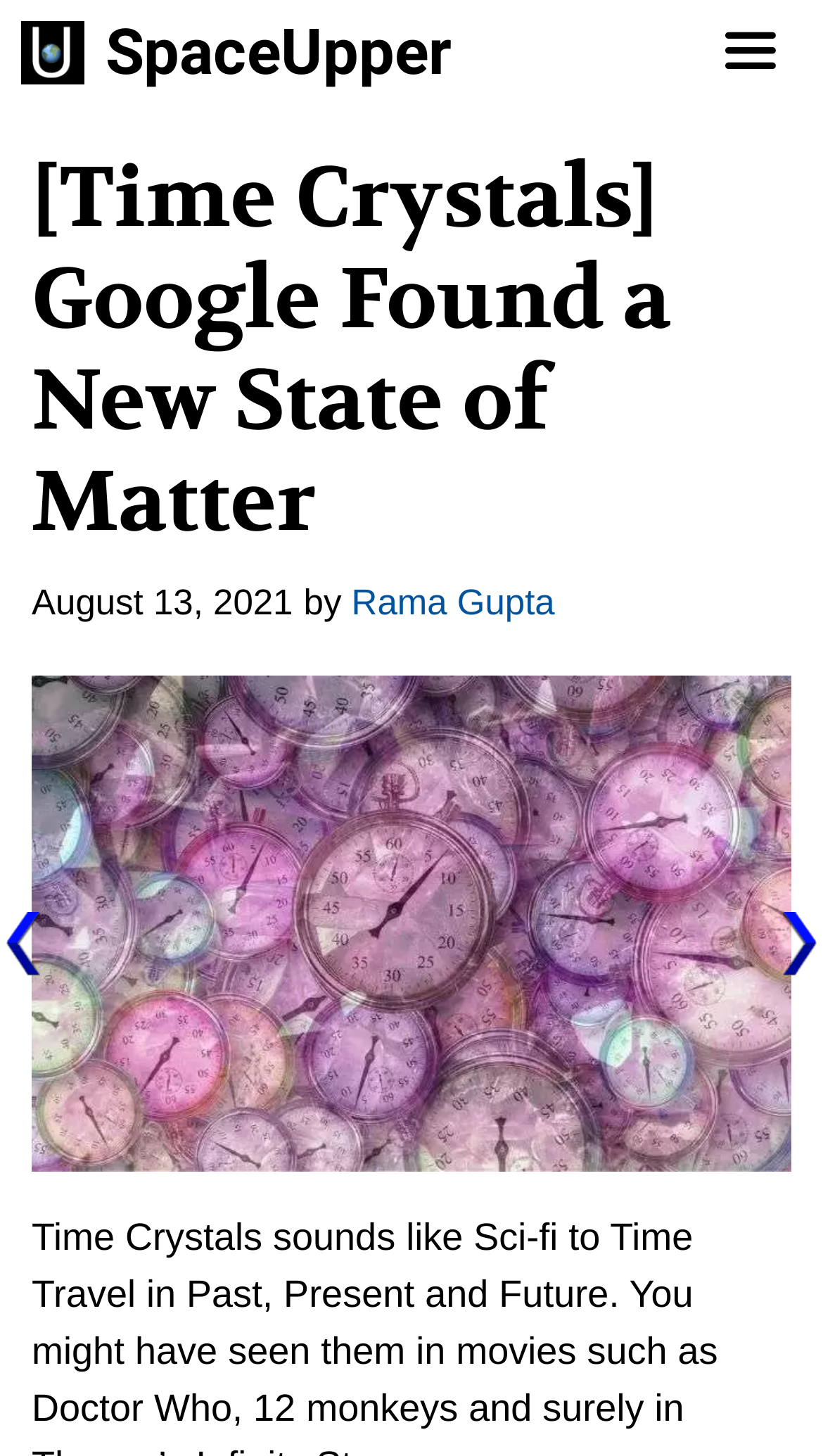Please provide a detailed answer to the question below based on the screenshot: 
What is the main image about?

I found the main image by looking at the figure element in the header section. The figure element contains an image with the alt text 'Time Crystals', which suggests that the main image is about Time Crystals.